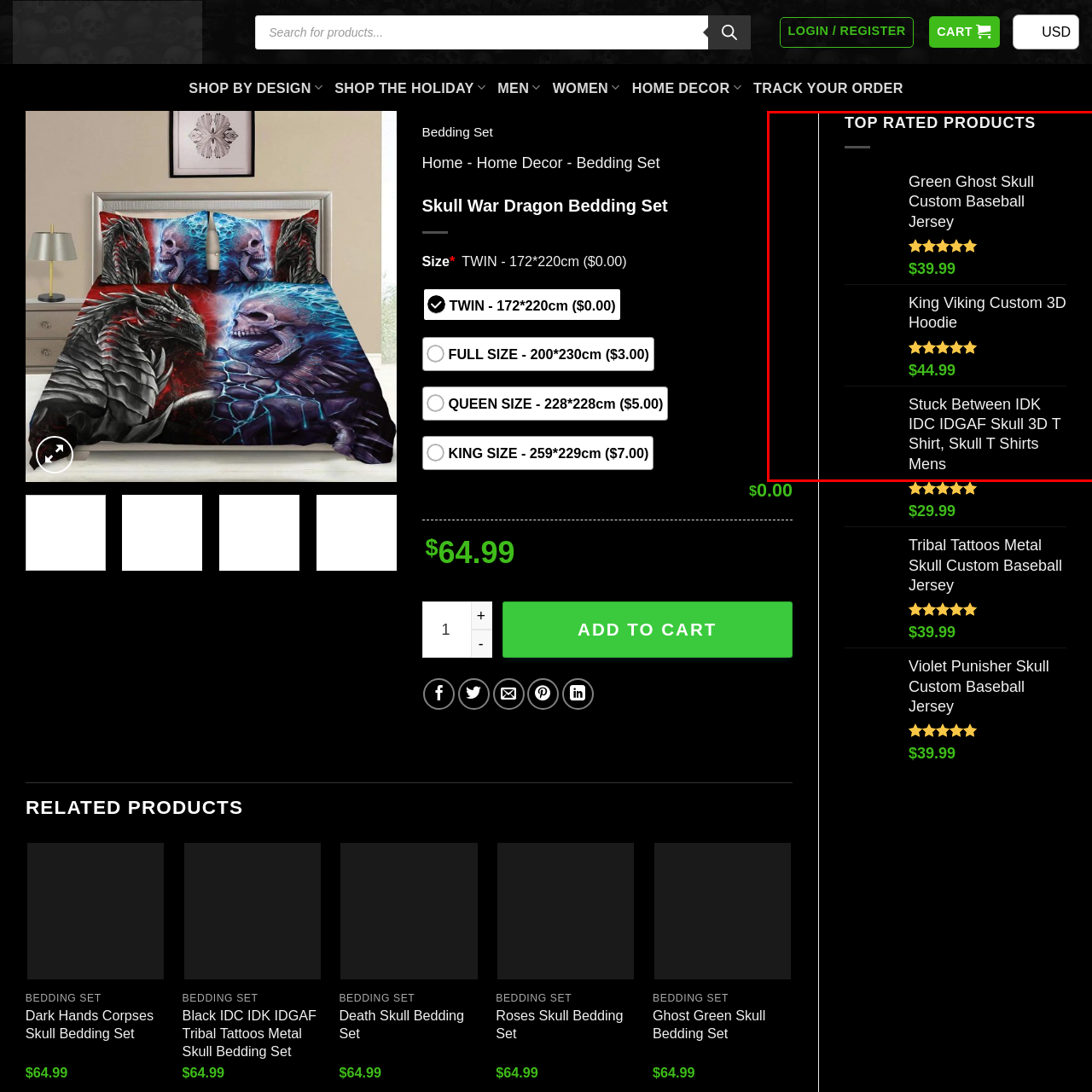Offer a comprehensive description of the image enclosed by the red box.

The image showcases a section titled "TOP RATED PRODUCTS," highlighting a selection of popular items in the store. The featured products include:

1. **Green Ghost Skull Custom Baseball Jersey**: This item is showcased with a high customer rating of 5 stars, priced at **$39.99**.
   
2. **King Viking Custom 3D Hoodie**: Another highly-rated product also boasts a 5-star rating, with a price of **$44.99**.
   
3. **Stuck Between IDK IDC IDGAF Skull 3D T Shirt**: This item is part of the skull-themed apparel collection, tailored for fans of edgy styles, reflecting a modern aesthetic.

The layout emphasizes the quality and popularity of these items, aiming to attract customers looking for top-rated apparel that features unique graphic designs.